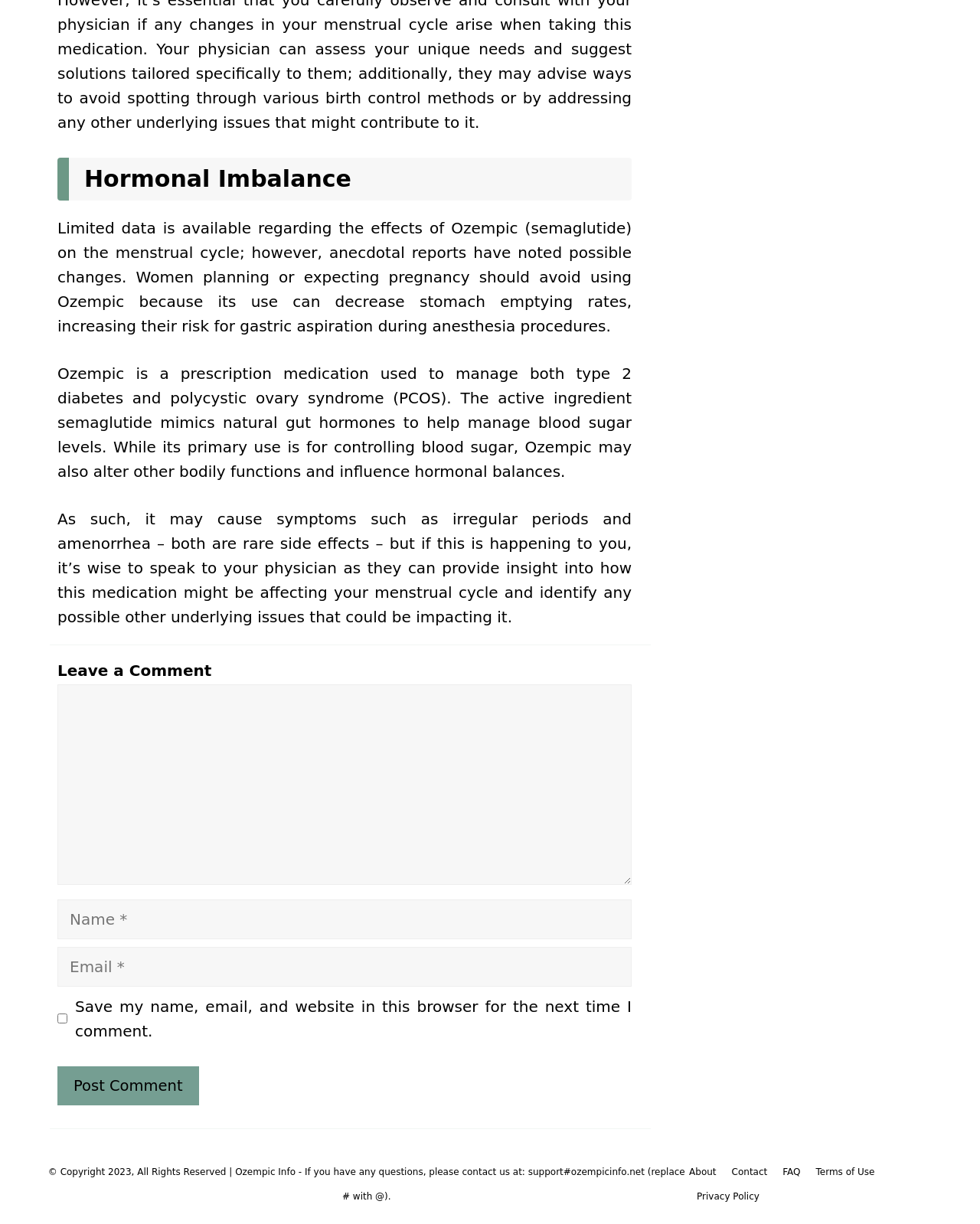With reference to the image, please provide a detailed answer to the following question: What is the active ingredient in Ozempic?

The webpage mentions that the active ingredient semaglutide mimics natural gut hormones to help manage blood sugar levels. This information is obtained from the second StaticText element, which describes the mechanism of action of Ozempic.